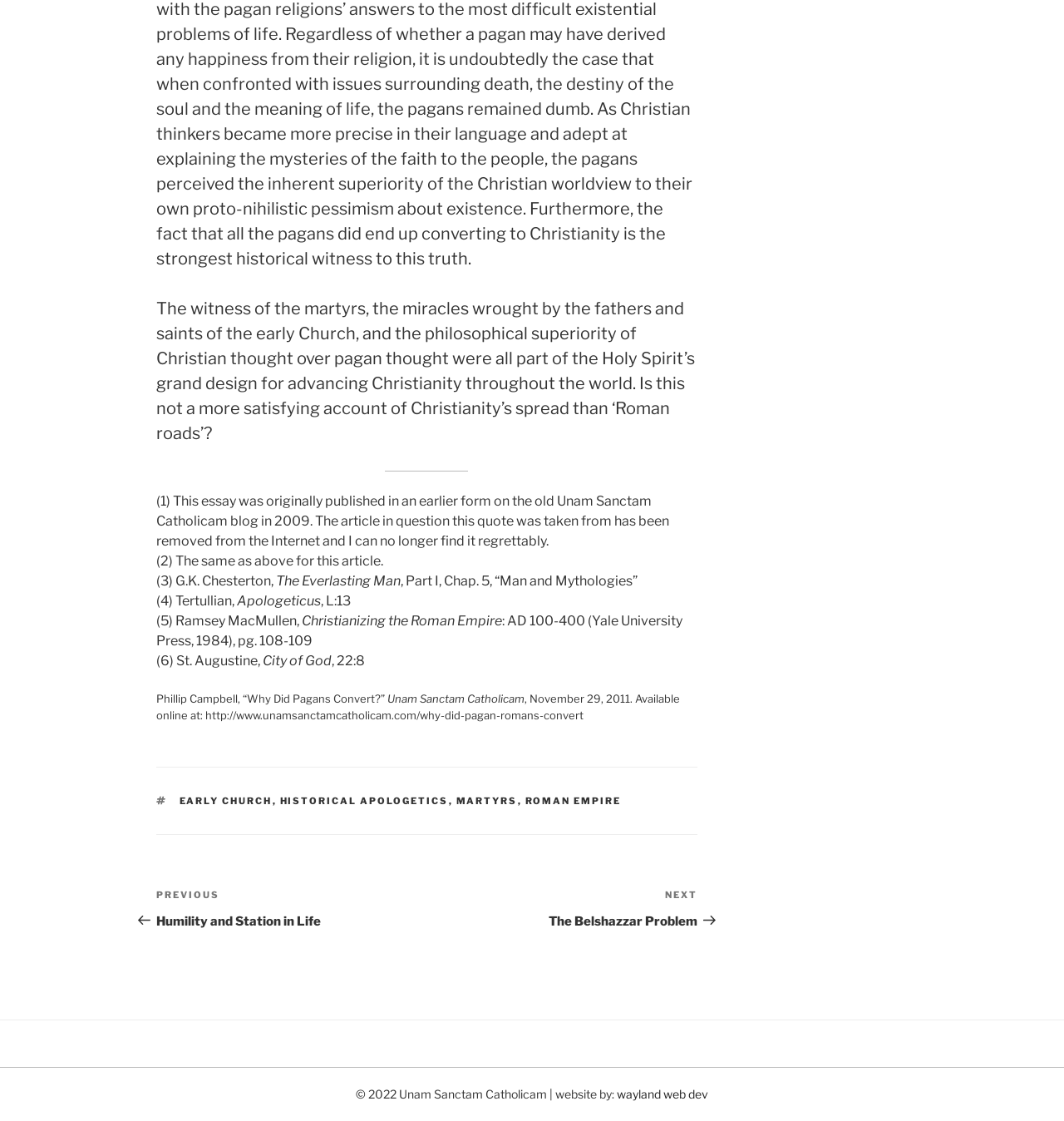What is the purpose of the separator element?
Examine the image and give a concise answer in one word or a short phrase.

To separate sections